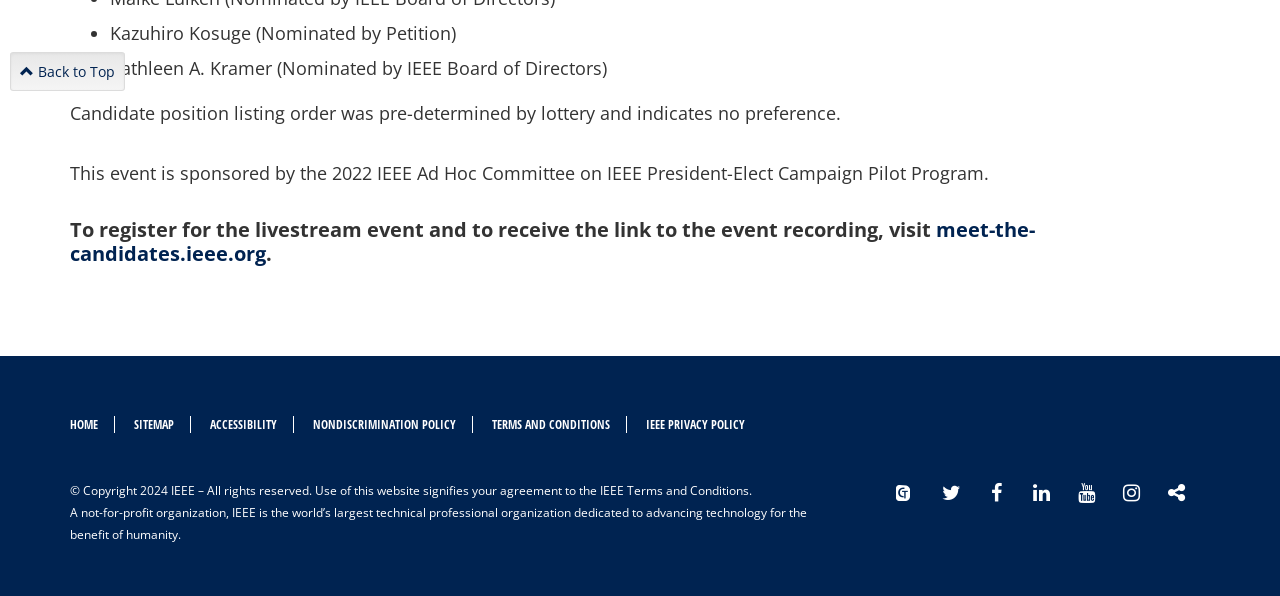Please identify the bounding box coordinates of the clickable element to fulfill the following instruction: "Click on 'Funders information'". The coordinates should be four float numbers between 0 and 1, i.e., [left, top, right, bottom].

None